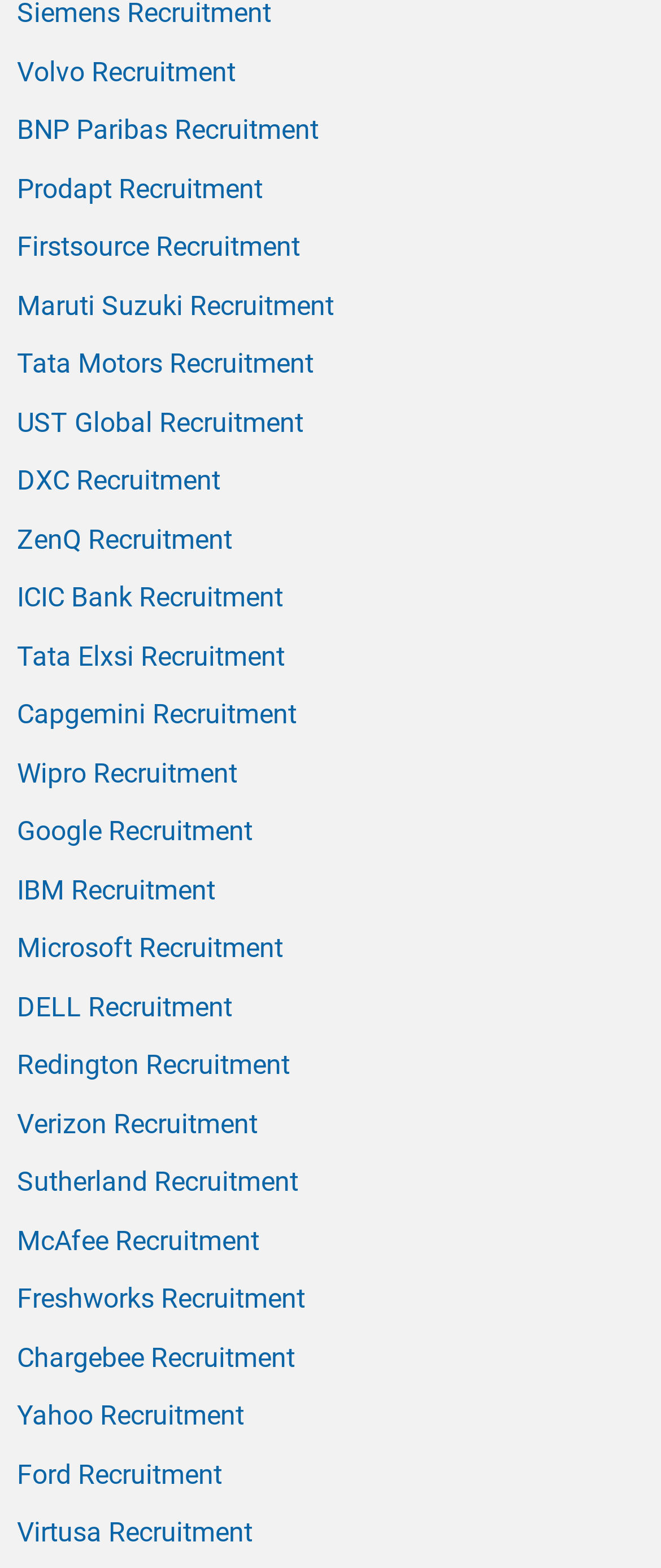Use a single word or phrase to answer the question:
Are the recruitment links grouped by categories?

No